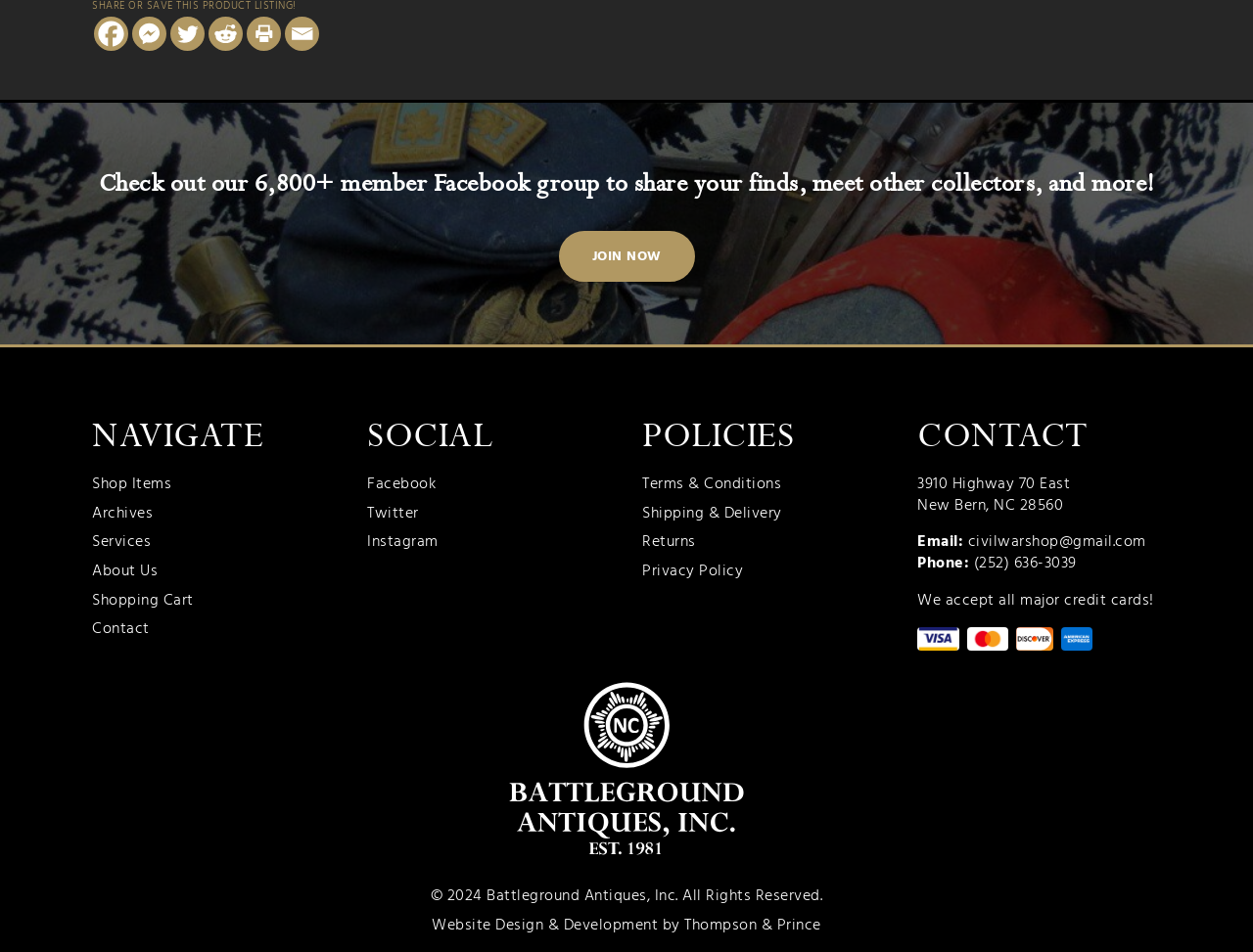Identify the bounding box for the UI element described as: "Contact". The coordinates should be four float numbers between 0 and 1, i.e., [left, top, right, bottom].

[0.073, 0.651, 0.268, 0.673]